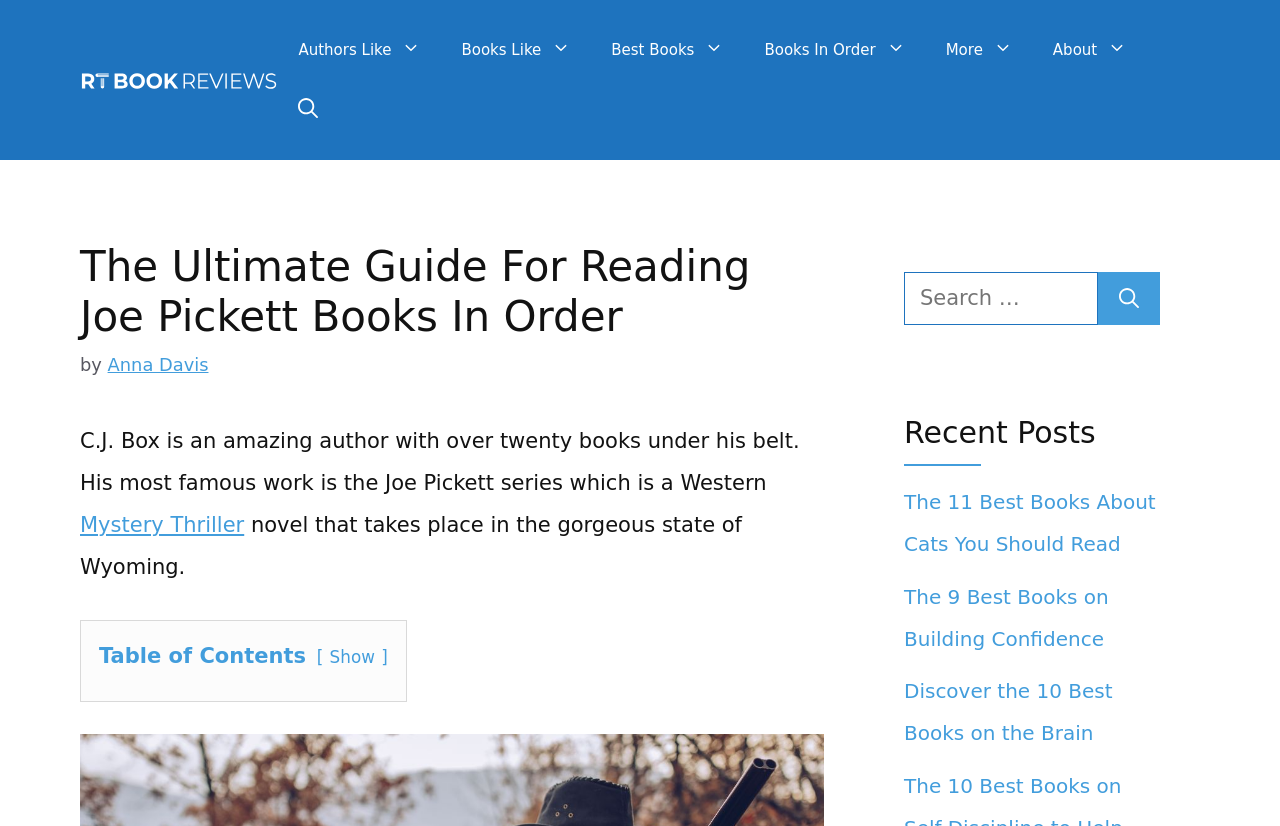Determine the bounding box coordinates for the region that must be clicked to execute the following instruction: "Discover recent posts".

[0.706, 0.502, 0.906, 0.546]